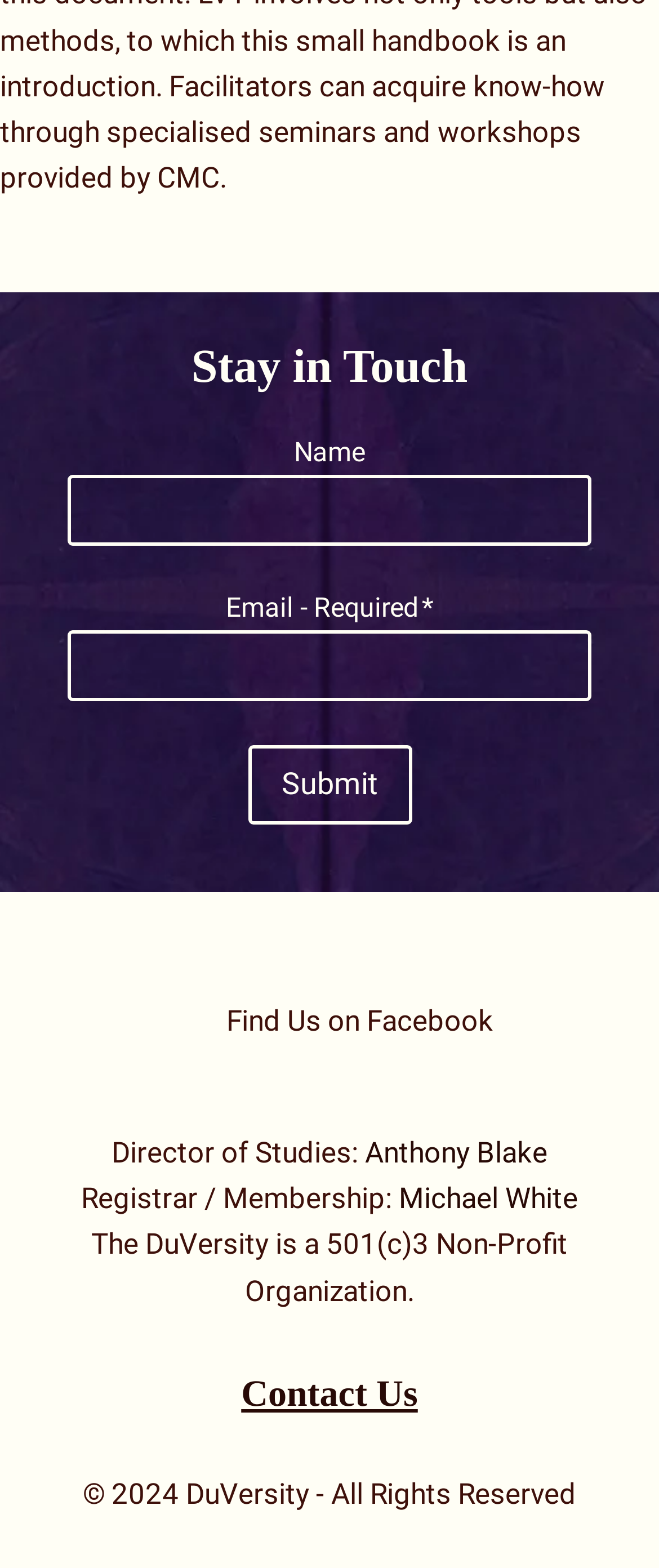What is the purpose of the form?
Please answer the question with as much detail and depth as you can.

The form has fields for name and email, and a submit button, indicating that it is used to contact the organization or send a message.